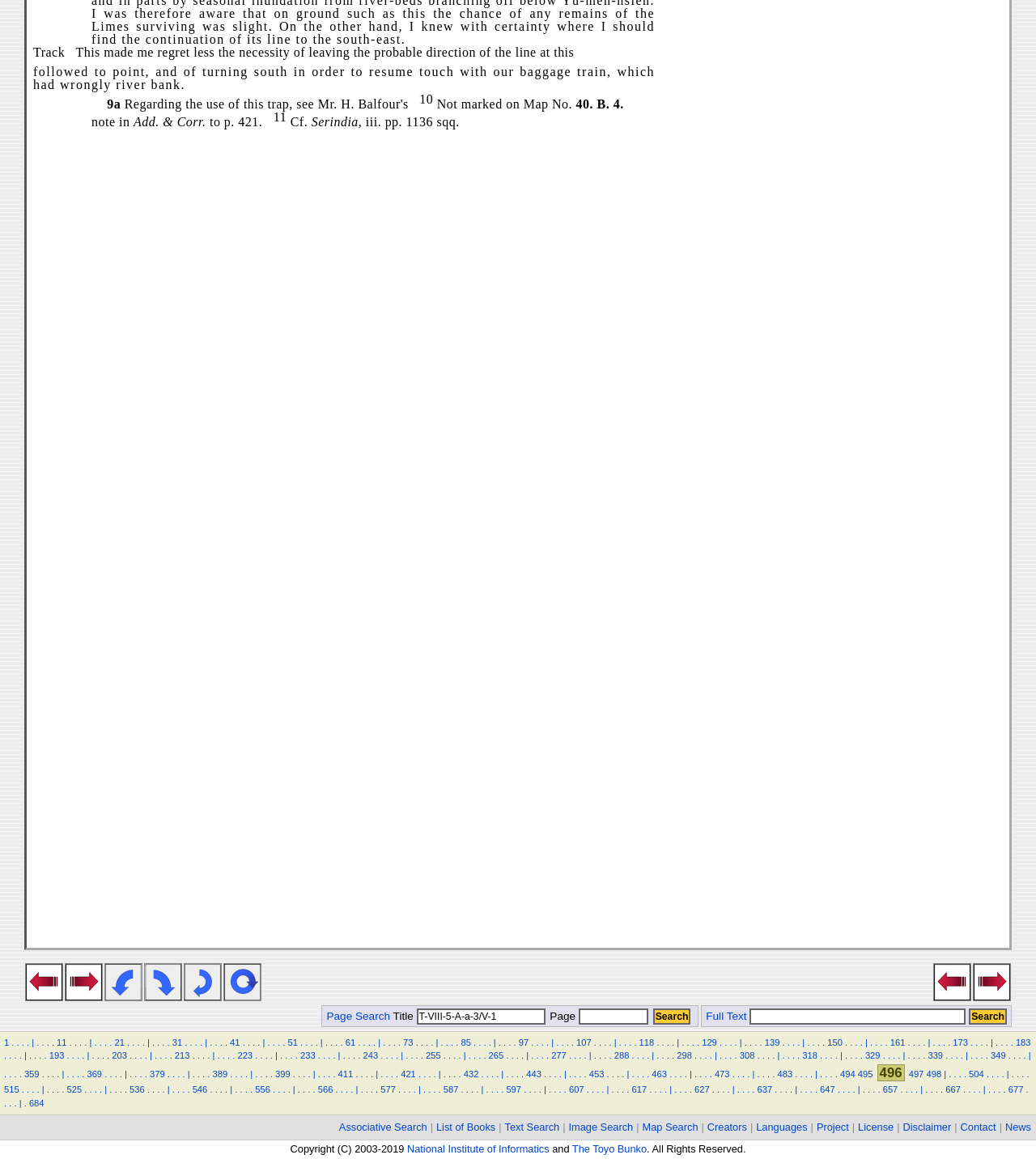Locate the bounding box coordinates of the clickable region to complete the following instruction: "Search."

[0.63, 0.87, 0.667, 0.884]